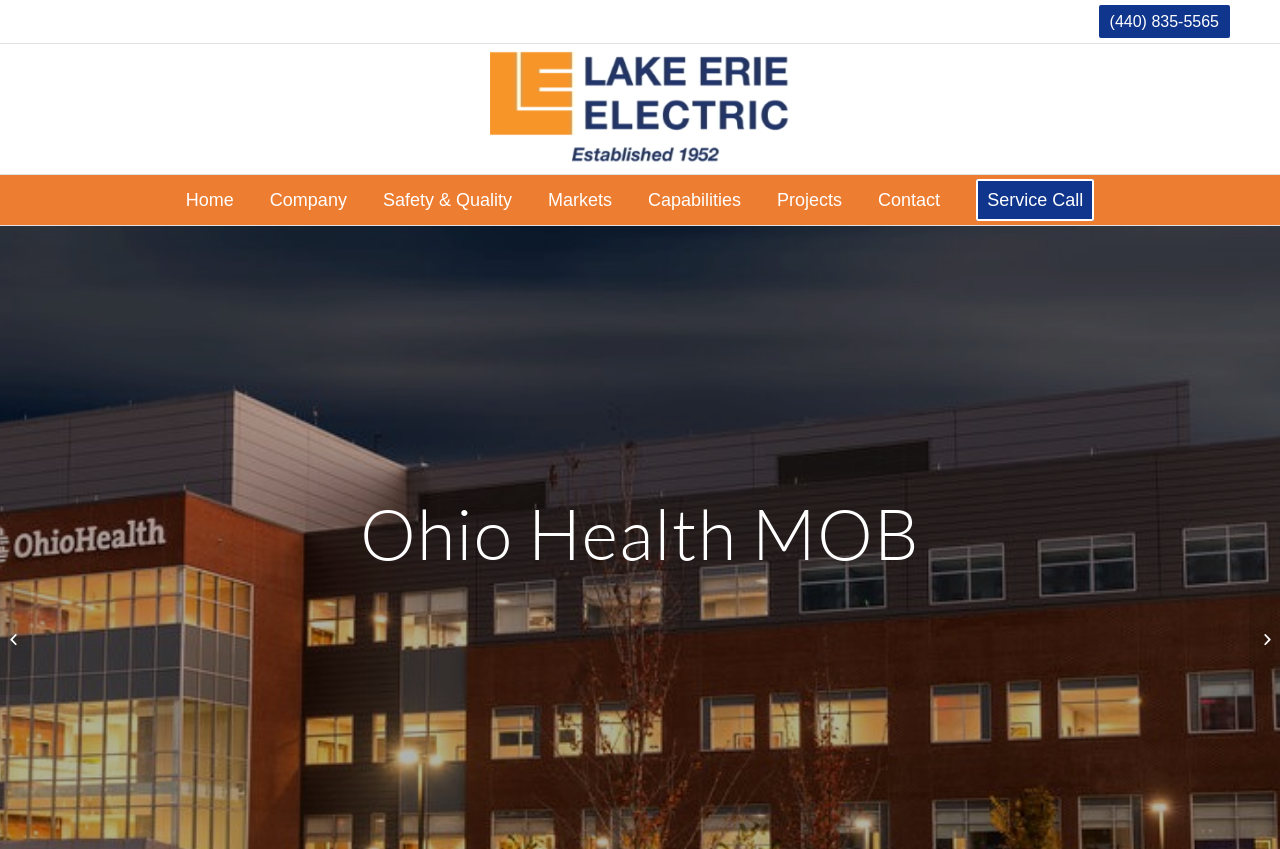Determine the bounding box coordinates of the section to be clicked to follow the instruction: "Visit the Lake Erie Electric website". The coordinates should be given as four float numbers between 0 and 1, formatted as [left, top, right, bottom].

[0.383, 0.052, 0.617, 0.205]